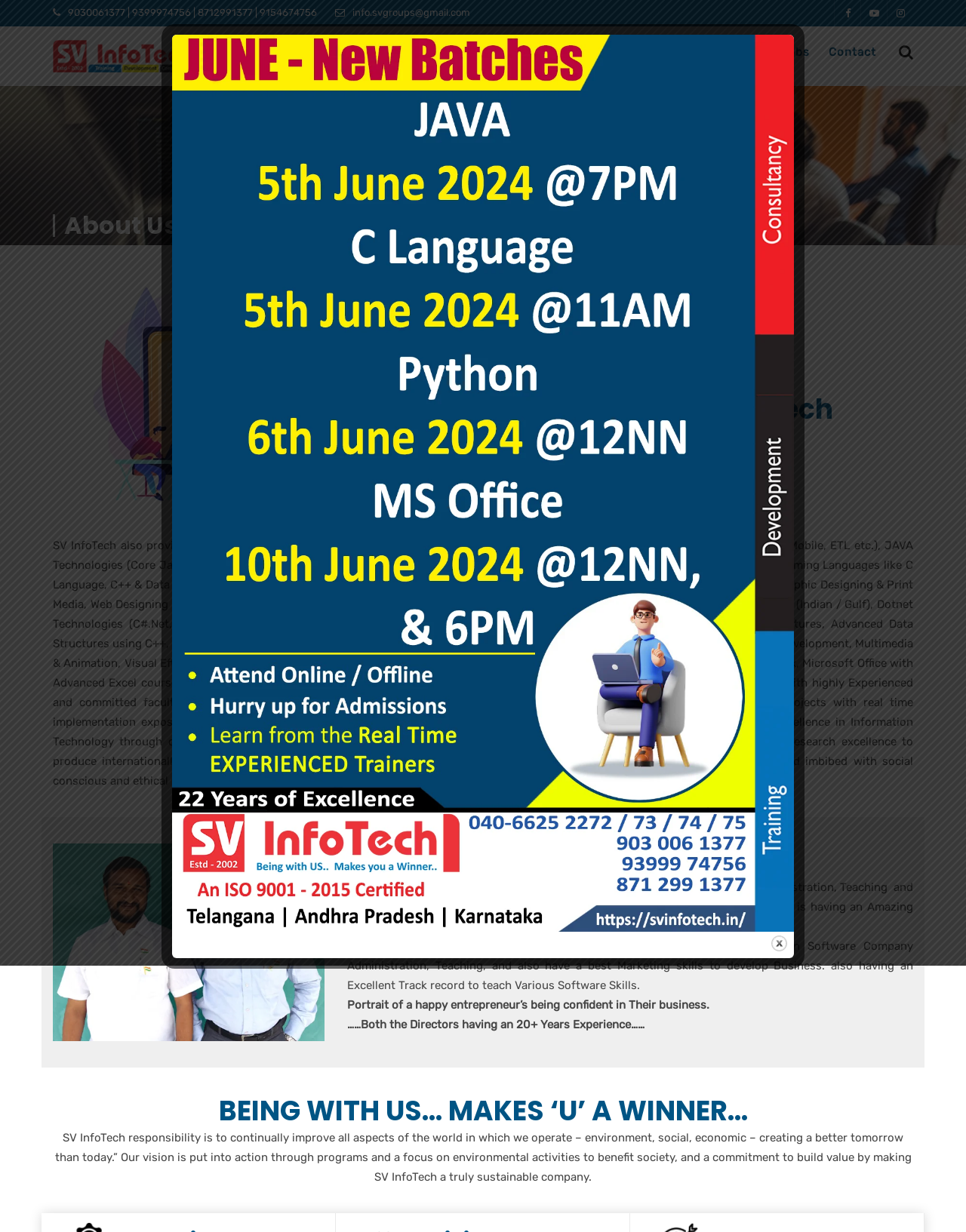Please determine the bounding box coordinates for the element that should be clicked to follow these instructions: "Click on the Home link".

[0.237, 0.021, 0.272, 0.064]